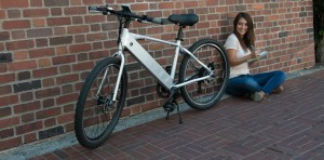Based on the image, provide a detailed response to the question:
What is the woman doing in the image?

The caption describes the woman as 'casually enjoying a drink while smiling', which suggests that she is relaxing and taking a break.